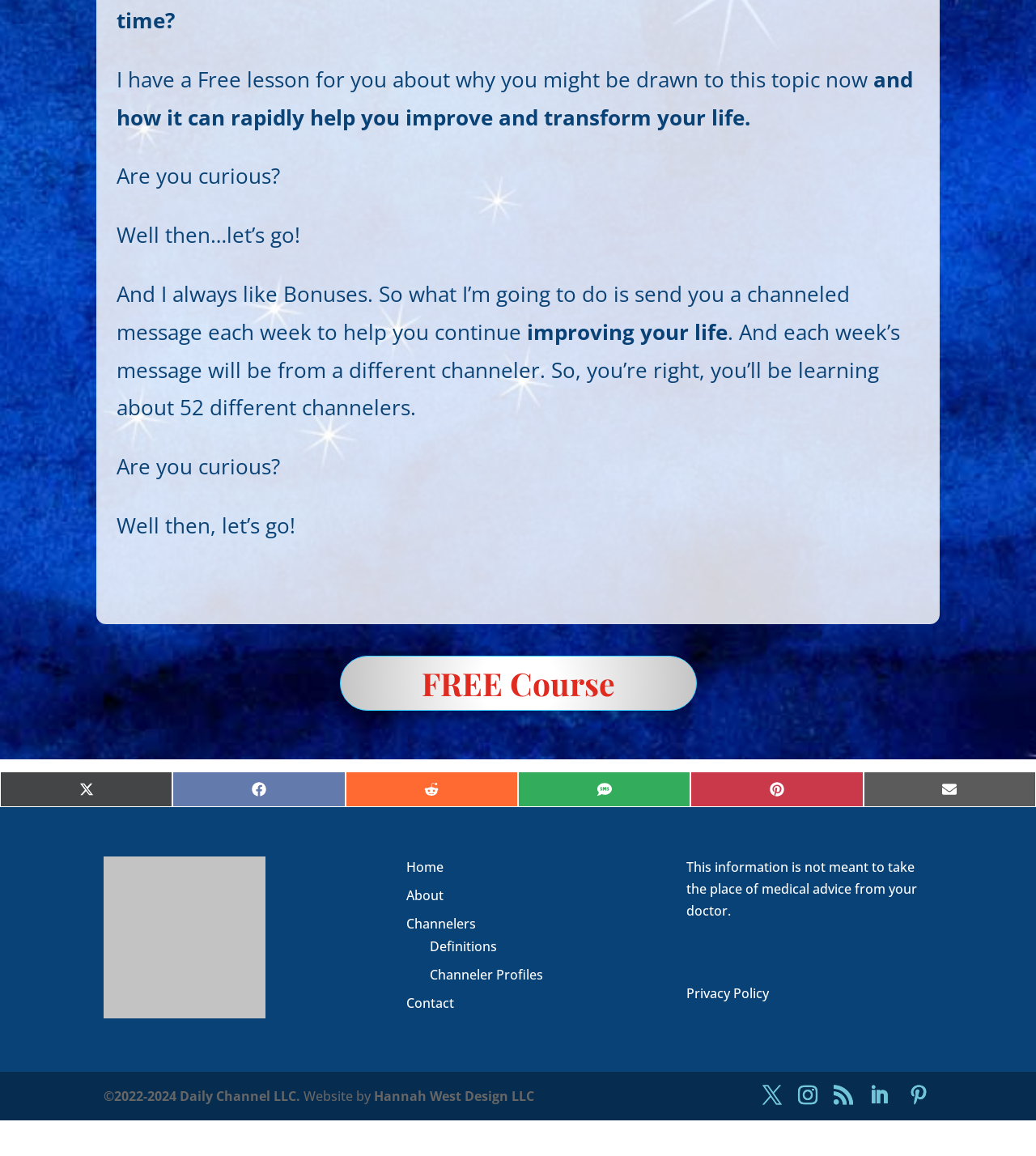Give the bounding box coordinates for the element described as: "Learn more about troubleshooting WordPress.".

None